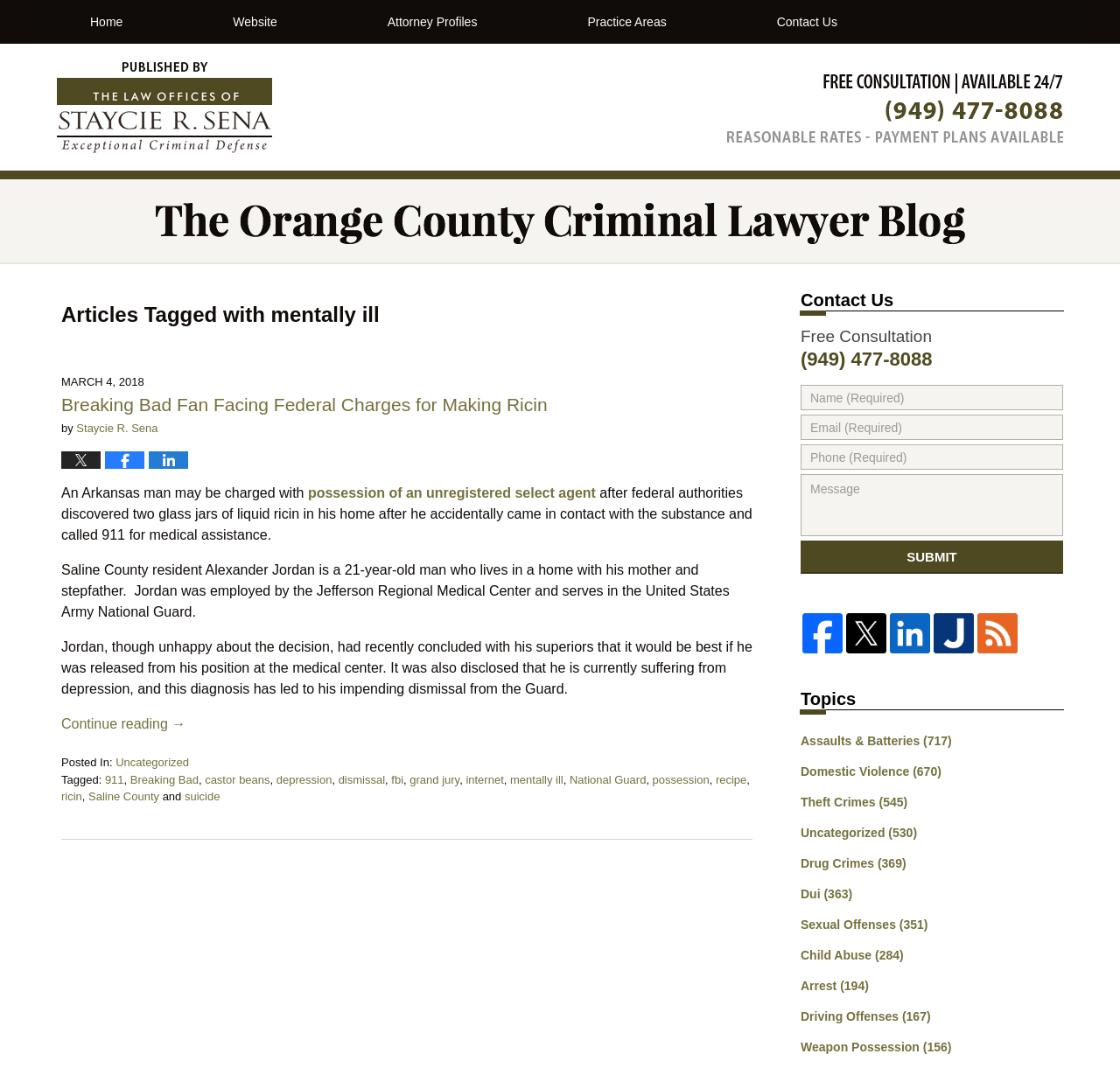Create a detailed summary of the webpage's content and design.

The webpage is a blog post from "The Orange County Criminal Lawyer Blog" with a focus on a specific topic, "mentally ill". At the top of the page, there is a header section with a link to the blog's homepage and a navigation menu with links to "Home", "Website", "Attorney Profiles", "Practice Areas", and "Contact Us". Below the header, there is a large heading that reads "Articles Tagged with mentally ill".

The main content of the page is an article titled "Breaking Bad Fan Facing Federal Charges for Making Ricin". The article is dated March 4, 2018, and is written by Staycie R. Sena. The article discusses a news story about a man who was arrested for possessing ricin, a deadly toxin, and how he was suffering from depression and was facing dismissal from the National Guard.

The article is divided into several paragraphs, with links to related topics and tags at the bottom of the page. There are also social media sharing links and a "Continue reading →" link at the end of the article.

In the footer section, there are links to various topics, including "Uncategorized", "911", "Breaking Bad", "castor beans", "depression", and others. There is also a "Contact Us" section with a form to fill out and a phone number to call for a free consultation.

On the right-hand side of the page, there is a sidebar with links to the blog's social media profiles, including Facebook, Twitter, LinkedIn, and Justia. There is also a section titled "Topics" with a link to a page about "Assaults & Batteries".